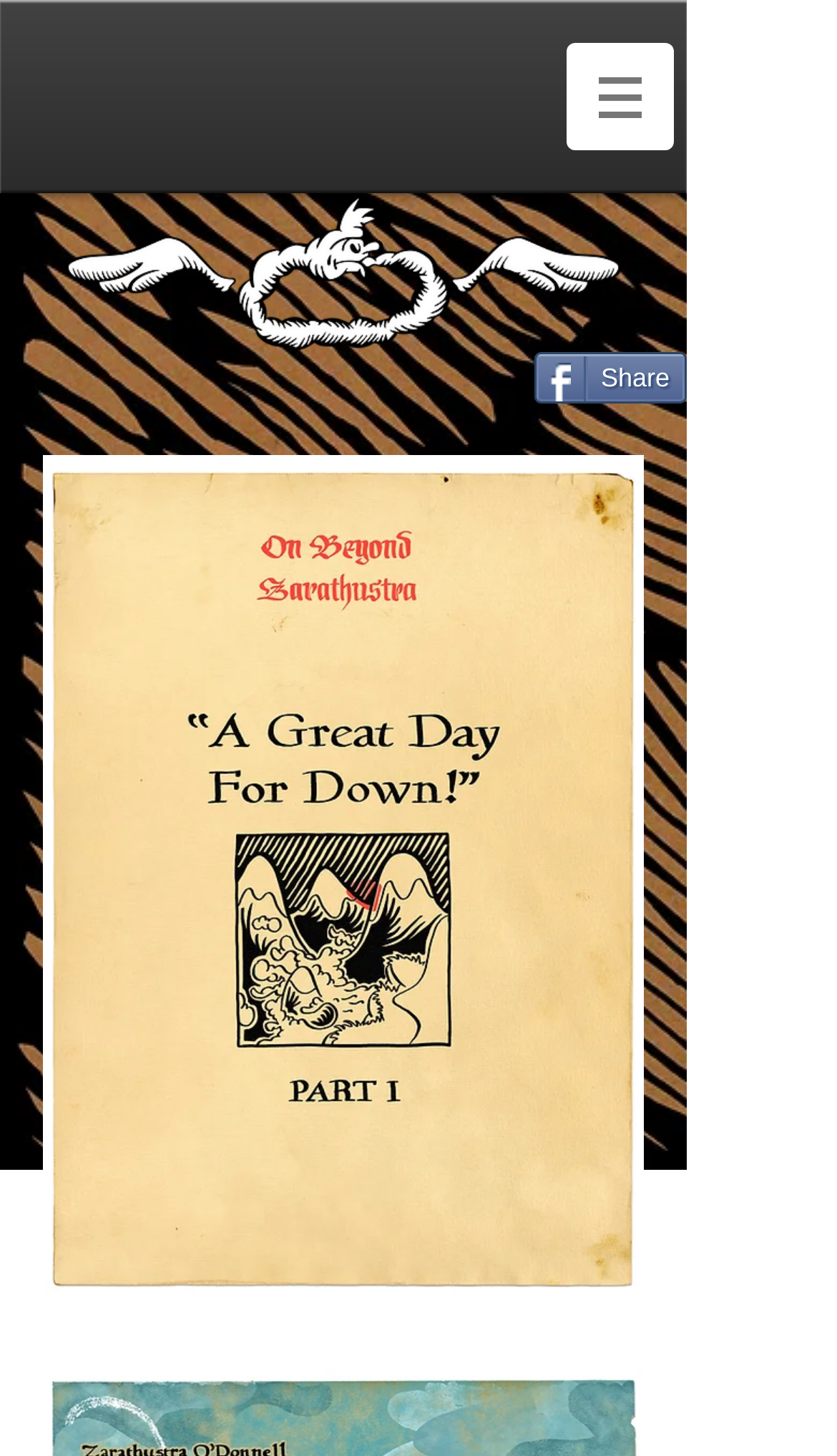Find and provide the bounding box coordinates for the UI element described with: "Devouring Teeth Lurk Underfoot".

None